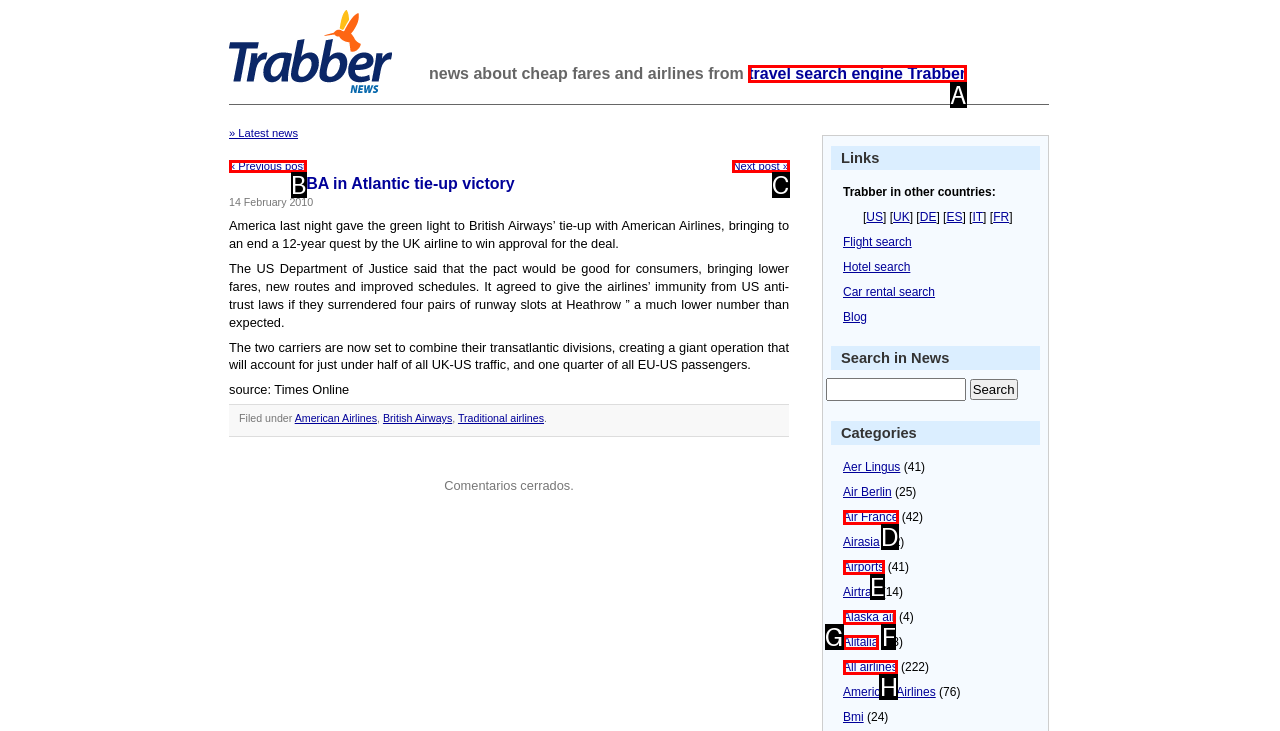Match the description to the correct option: Closets & Shelving
Provide the letter of the matching option directly.

None